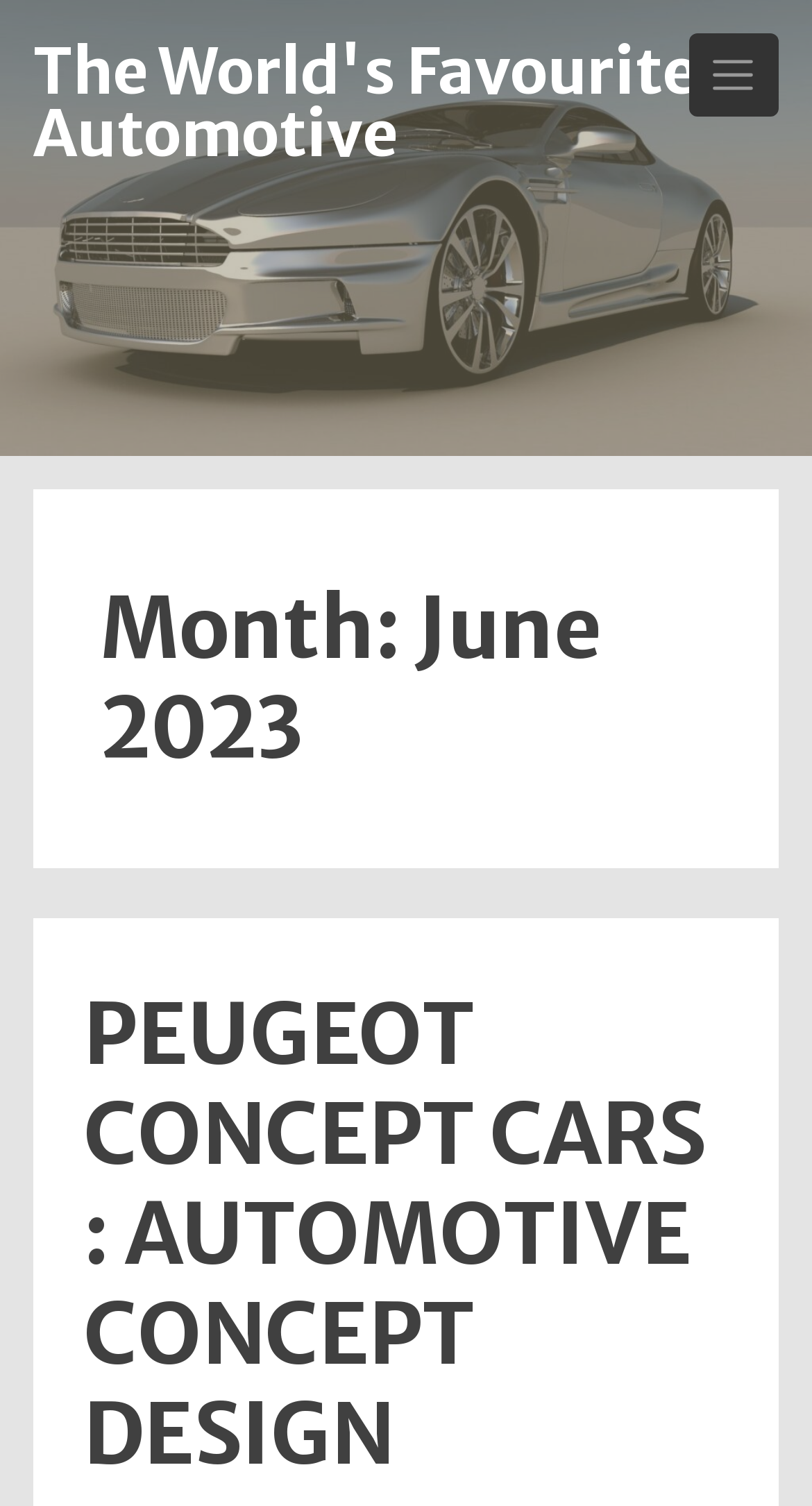Determine the main text heading of the webpage and provide its content.

Month: June 2023